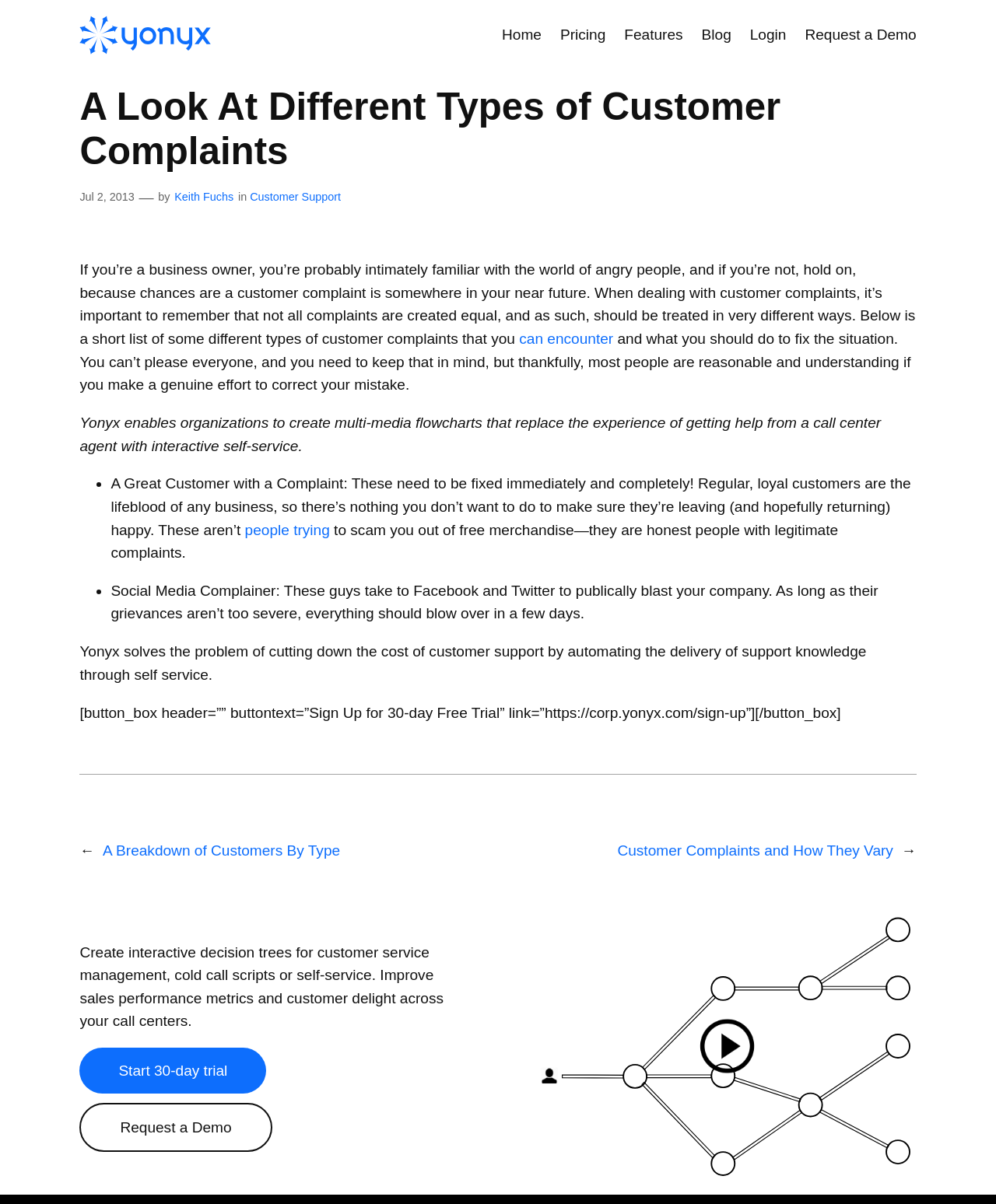Show me the bounding box coordinates of the clickable region to achieve the task as per the instruction: "Learn more about customer complaints".

[0.521, 0.275, 0.616, 0.288]